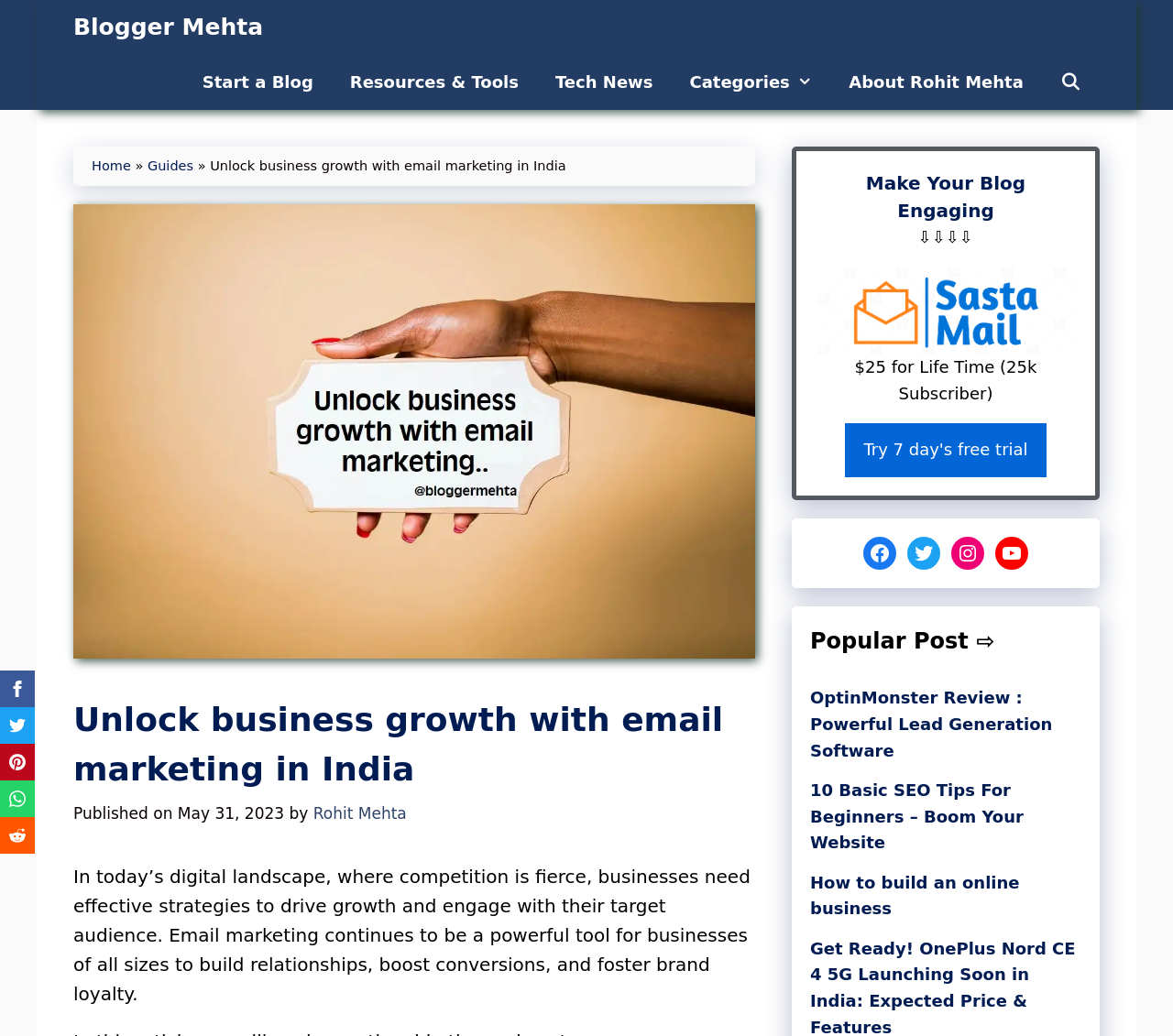Determine the bounding box coordinates of the region that needs to be clicked to achieve the task: "Read the article about email marketing".

[0.062, 0.671, 0.644, 0.797]